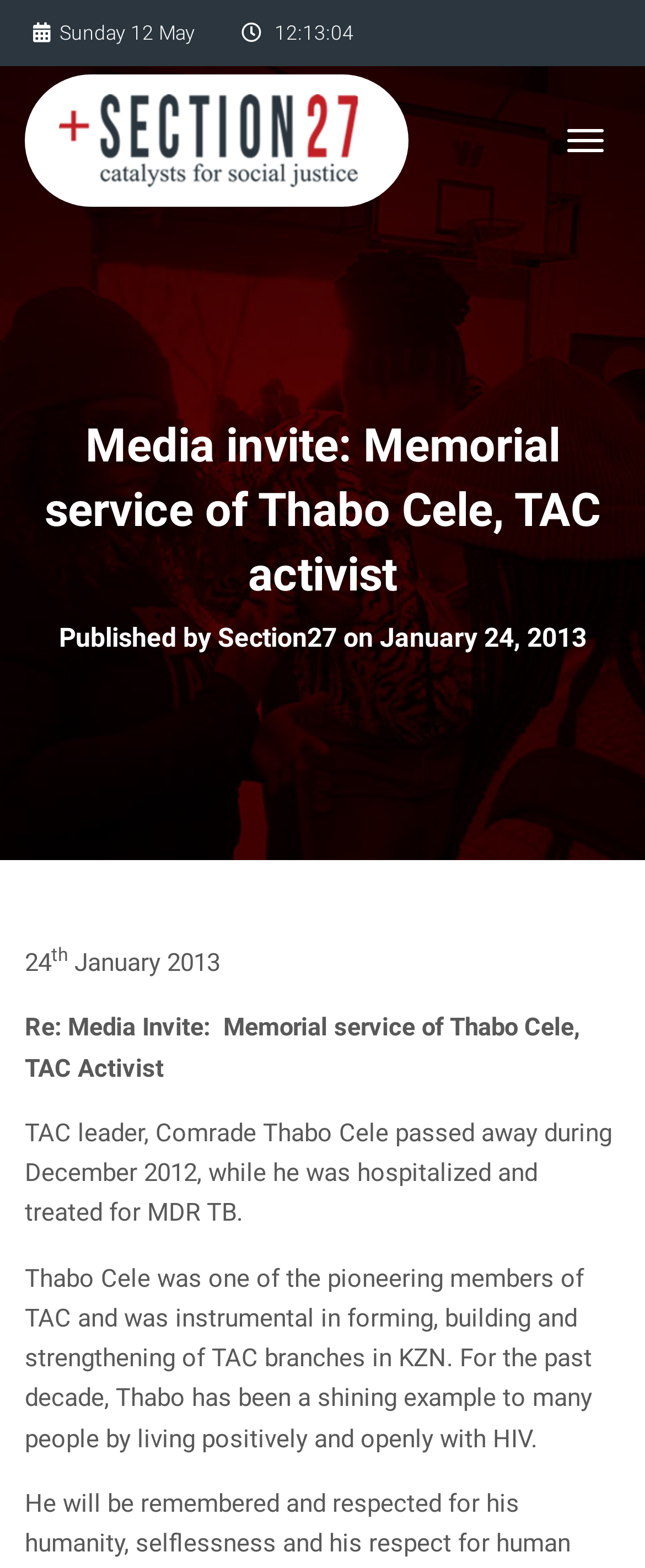Explain the webpage in detail.

The webpage is a memorial service invitation for Thabo Cele, a TAC activist. At the top left, there is a logo of Section17, accompanied by a link to the organization's website. Next to the logo, there is a date "Sunday 12 May" displayed. On the top right, a "TOGGLE NAVIGATION" button is located.

The main content of the webpage is divided into sections. The first section has a heading "Media invite: Memorial service of Thabo Cele, TAC activist" followed by a subheading "Published by Section27 on January 24, 2013". The publication date is further broken down into "24th January 2013" with the "th" in superscript.

Below the publication information, there is a paragraph of text that describes the memorial service invitation, followed by a brief biography of Thabo Cele, highlighting his contributions to TAC and his courageous fight against HIV. The text is arranged in a single column, with each section separated by a small gap.

There are no images on the page apart from the Section17 logo. The overall layout is simple and easy to navigate, with clear headings and concise text.